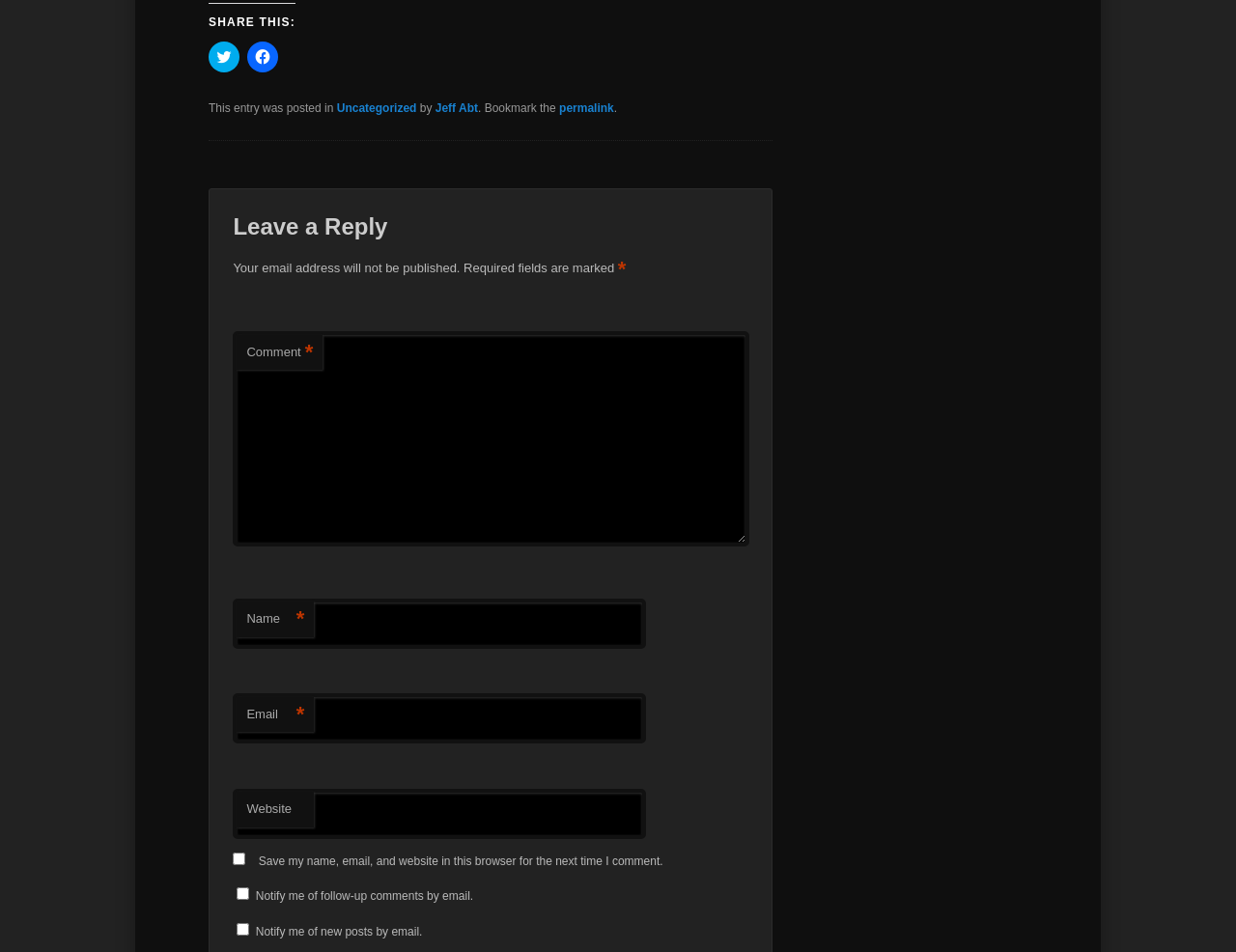Find and provide the bounding box coordinates for the UI element described here: "Jeff Abt". The coordinates should be given as four float numbers between 0 and 1: [left, top, right, bottom].

[0.352, 0.106, 0.387, 0.12]